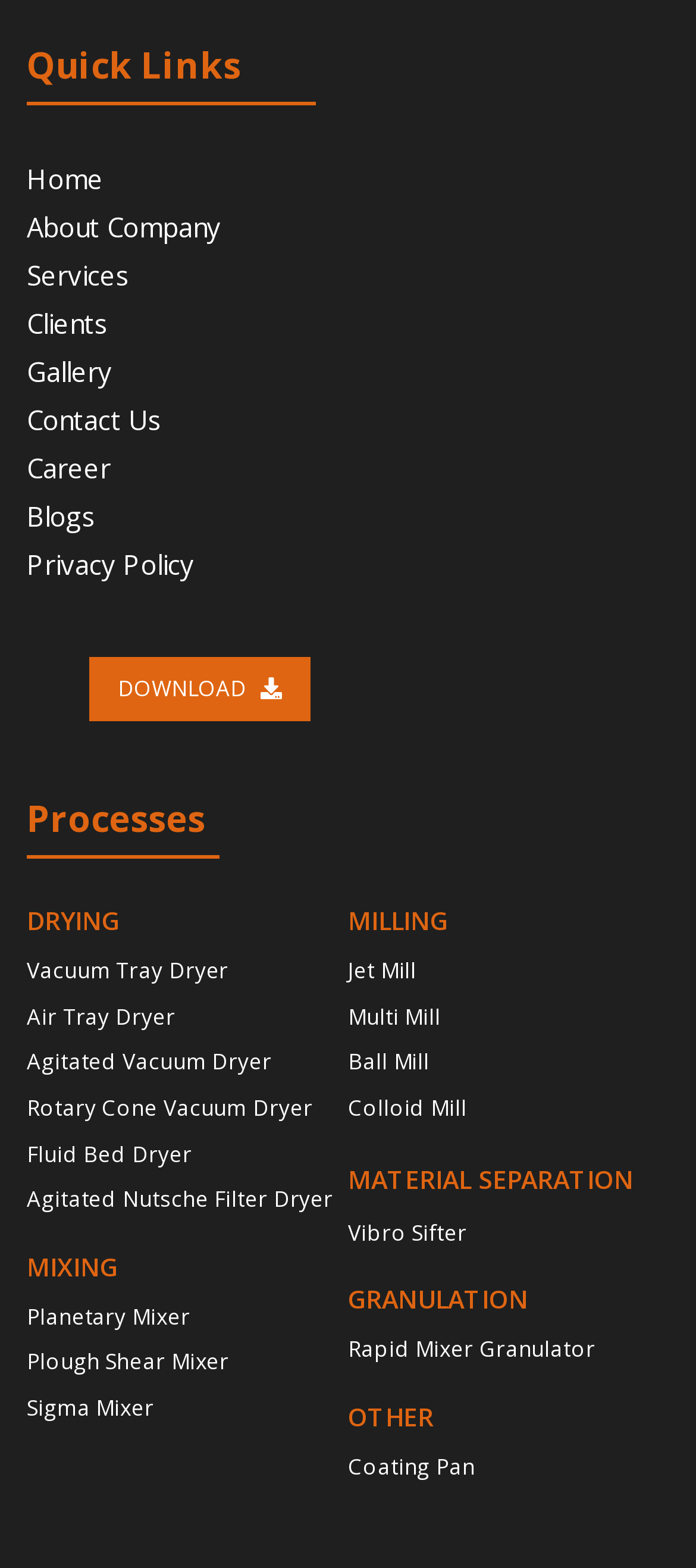What is the first link under 'Quick Links'?
Using the image as a reference, answer the question with a short word or phrase.

Home